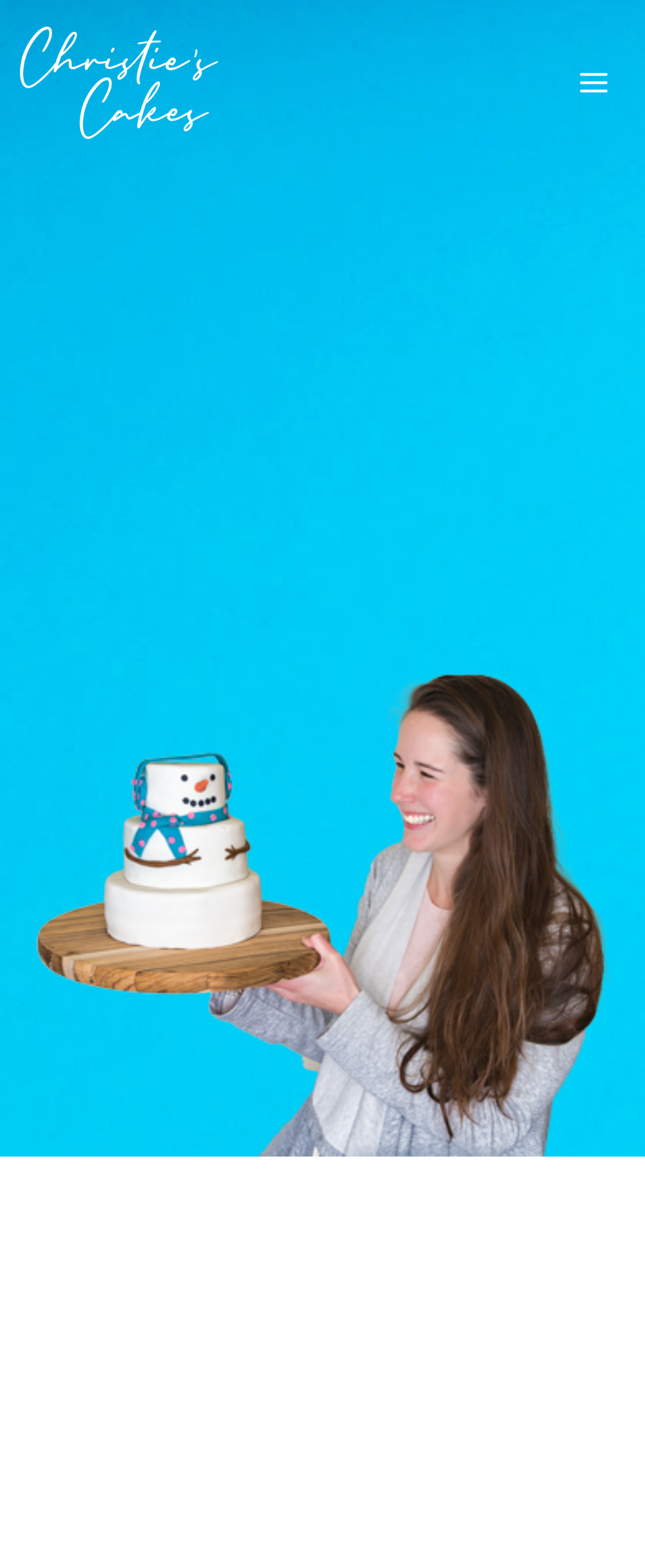Extract the bounding box coordinates for the UI element described as: "aria-label="Christie's Cakes"".

[0.026, 0.014, 0.346, 0.091]